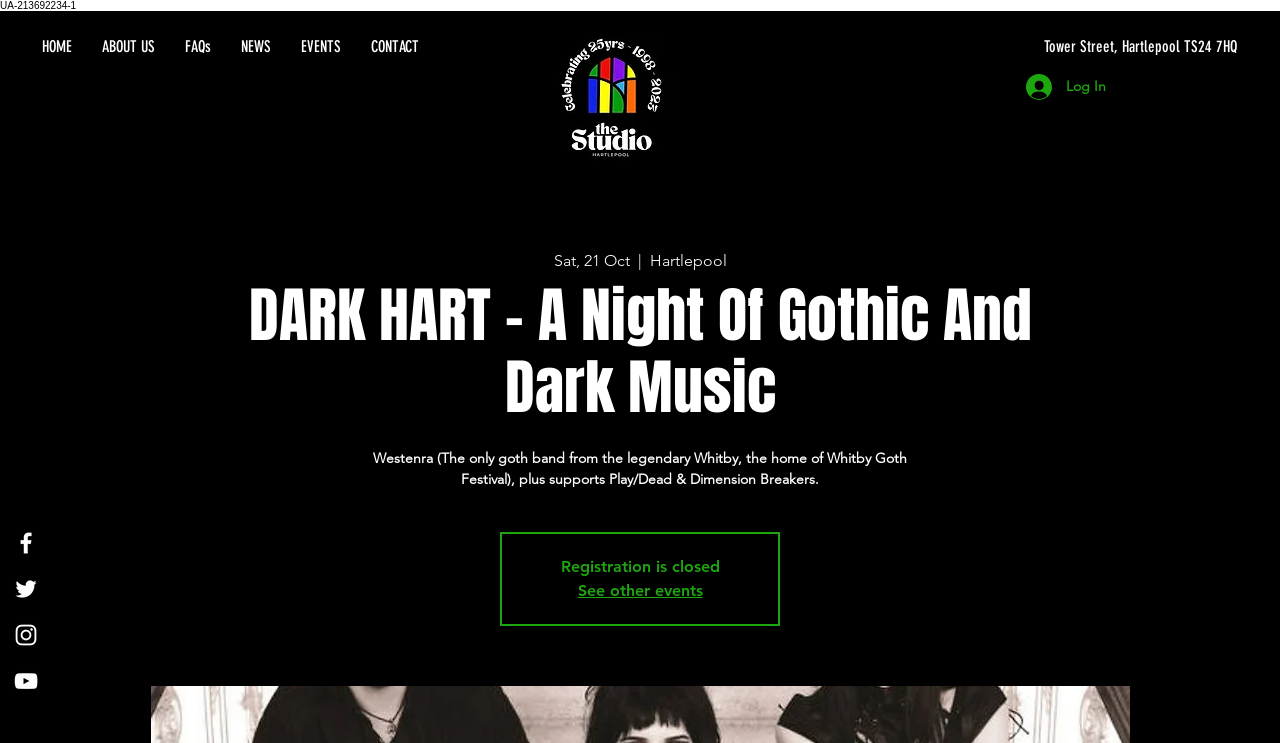Articulate a complete and detailed caption of the webpage elements.

This webpage is about an event called "DARK HART - A Night Of Gothic And Dark Music" at The Studio in Hartlepool. At the top, there is a navigation menu with links to "HOME", "ABOUT US", "FAQs", "NEWS", "EVENTS", and "CONTACT". Below the navigation menu, there is an address "Tower Street, Hartlepool TS24 7HQ" and a logo image "studio.jpg". 

On the left side, there is a social media bar with links to Facebook, Twitter, Instagram, and YouTube, each accompanied by its respective icon. 

The main content of the webpage is about the event, which features Westenra, a goth band from Whitby, along with supports Play/Dead and Dimension Breakers. The event is scheduled to take place on Saturday, 21 October in Hartlepool. There is a notice that registration is closed. Below the event details, there is a link to "See other events". 

At the top right corner, there is a "Log In" button accompanied by a small image.